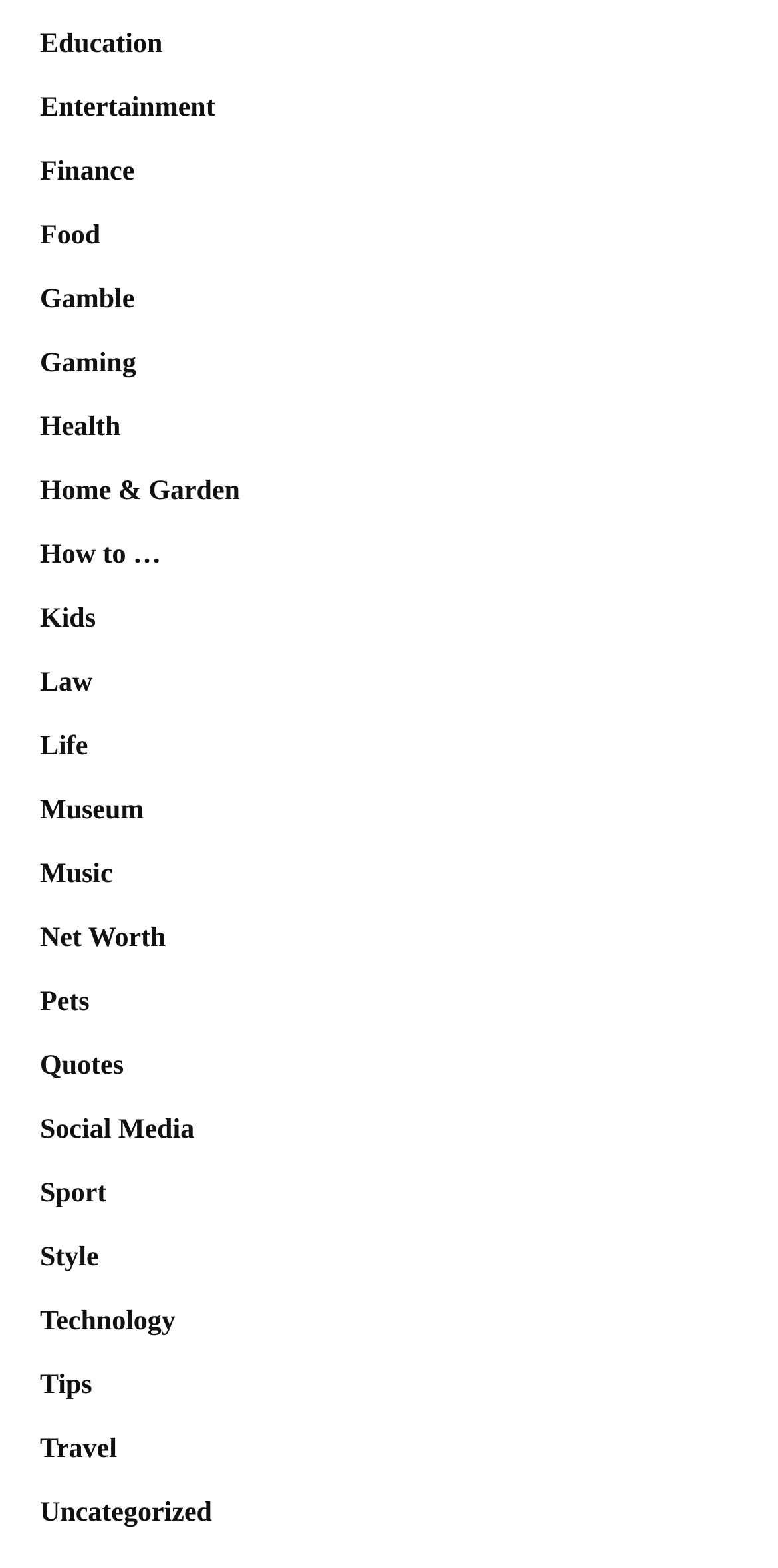Can you provide the bounding box coordinates for the element that should be clicked to implement the instruction: "Explore Finance"?

[0.051, 0.101, 0.173, 0.12]